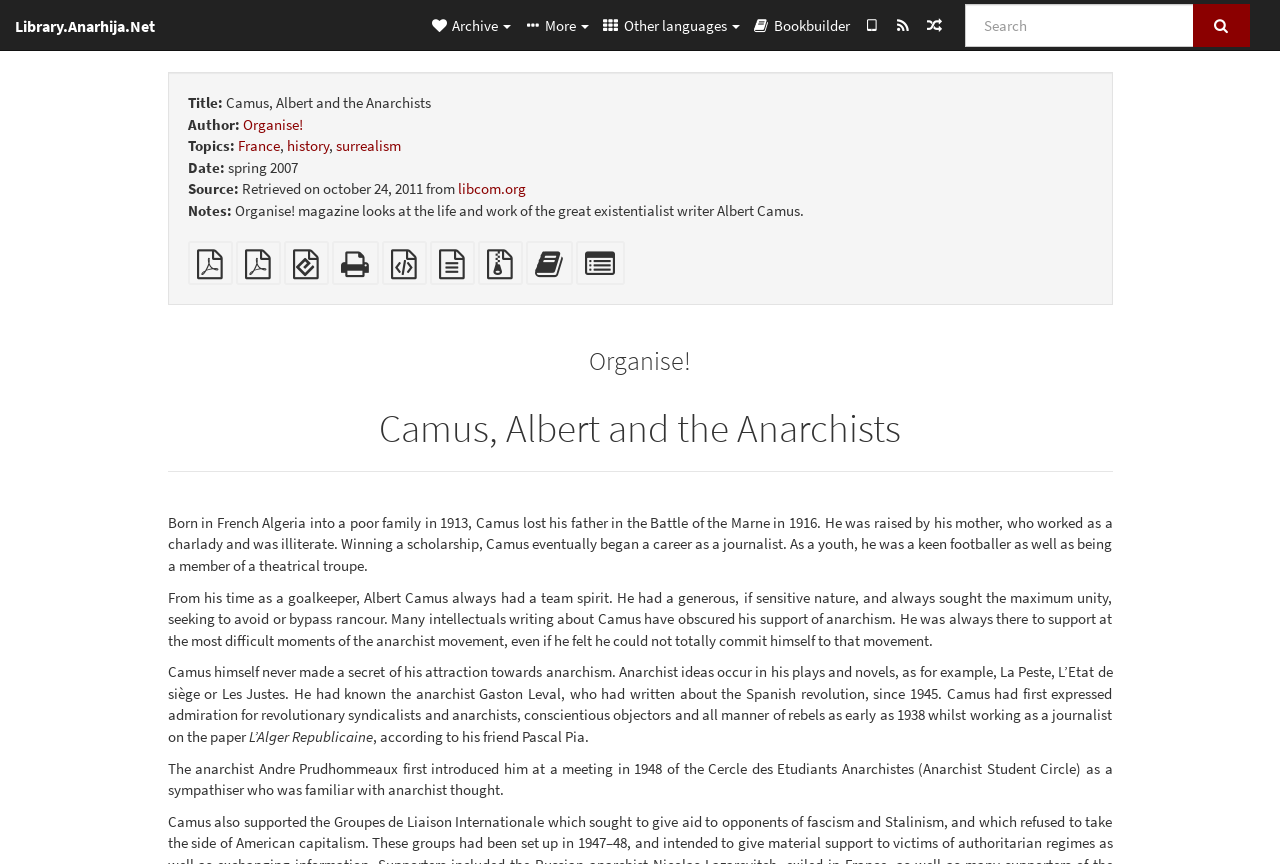Create a detailed description of the webpage's content and layout.

This webpage is about Albert Camus and his connection to anarchism. At the top, there is a header section with links to the website's library, a search bar, and several icons representing different languages and features. Below this, there is a title section with the title "Camus, Albert and the Anarchists" and information about the author, topics, date, and source of the article.

The main content of the webpage is divided into several sections. The first section provides a brief introduction to Albert Camus, mentioning his birth, family, and early life. The following sections discuss Camus' support for anarchism, his involvement with anarchist movements, and his admiration for anarchist ideas. These sections include quotes and references to his works, such as plays and novels.

On the right side of the webpage, there are several links to download the article in different formats, including PDF, EPUB, and plain text. There are also links to add the article to a bookbuilder or select individual parts for the bookbuilder.

Overall, the webpage provides a detailed and informative article about Albert Camus and his connection to anarchism, with a clear structure and easy-to-navigate layout.